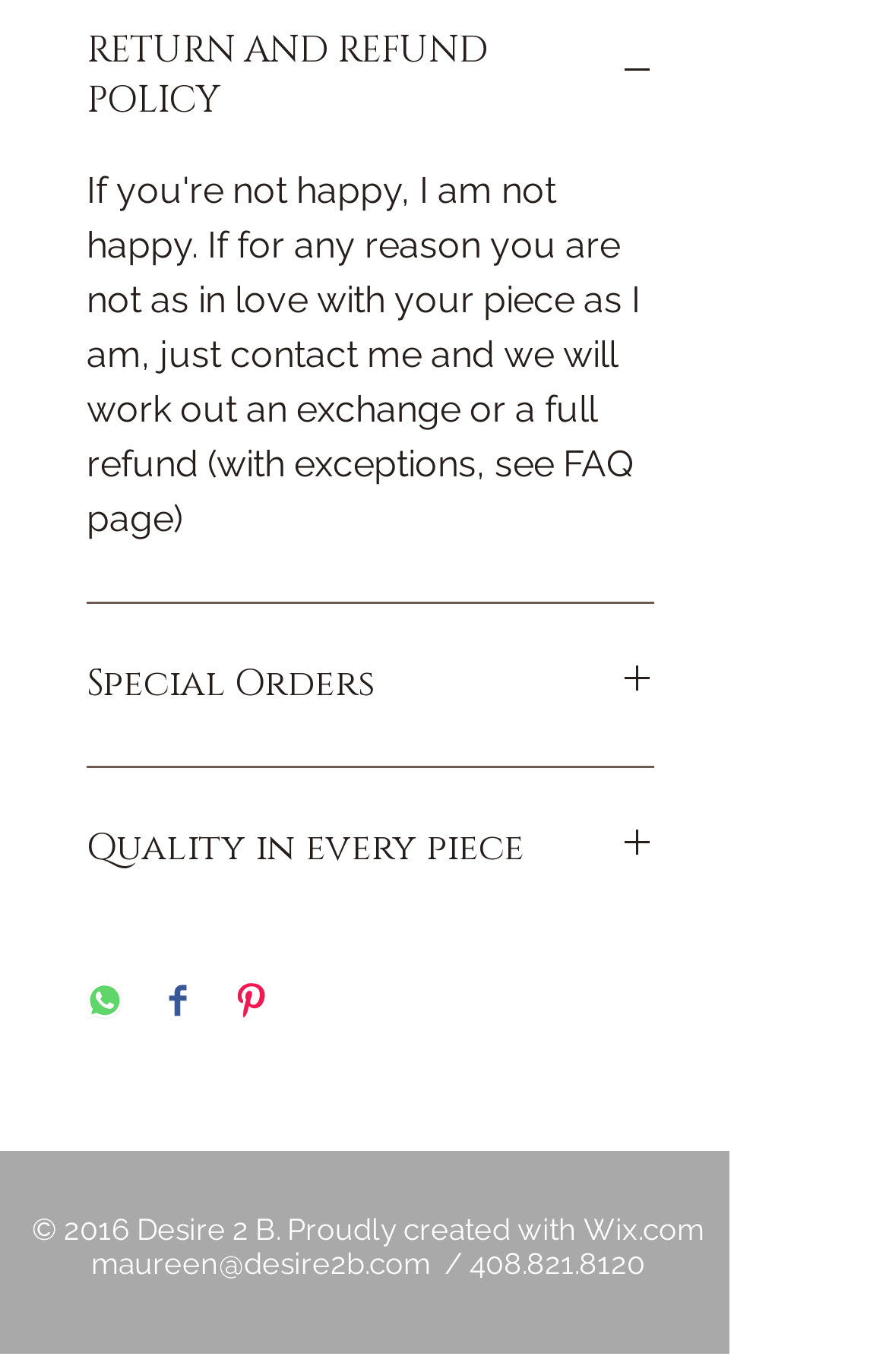Determine the bounding box coordinates of the area to click in order to meet this instruction: "Share on WhatsApp".

[0.097, 0.716, 0.138, 0.748]